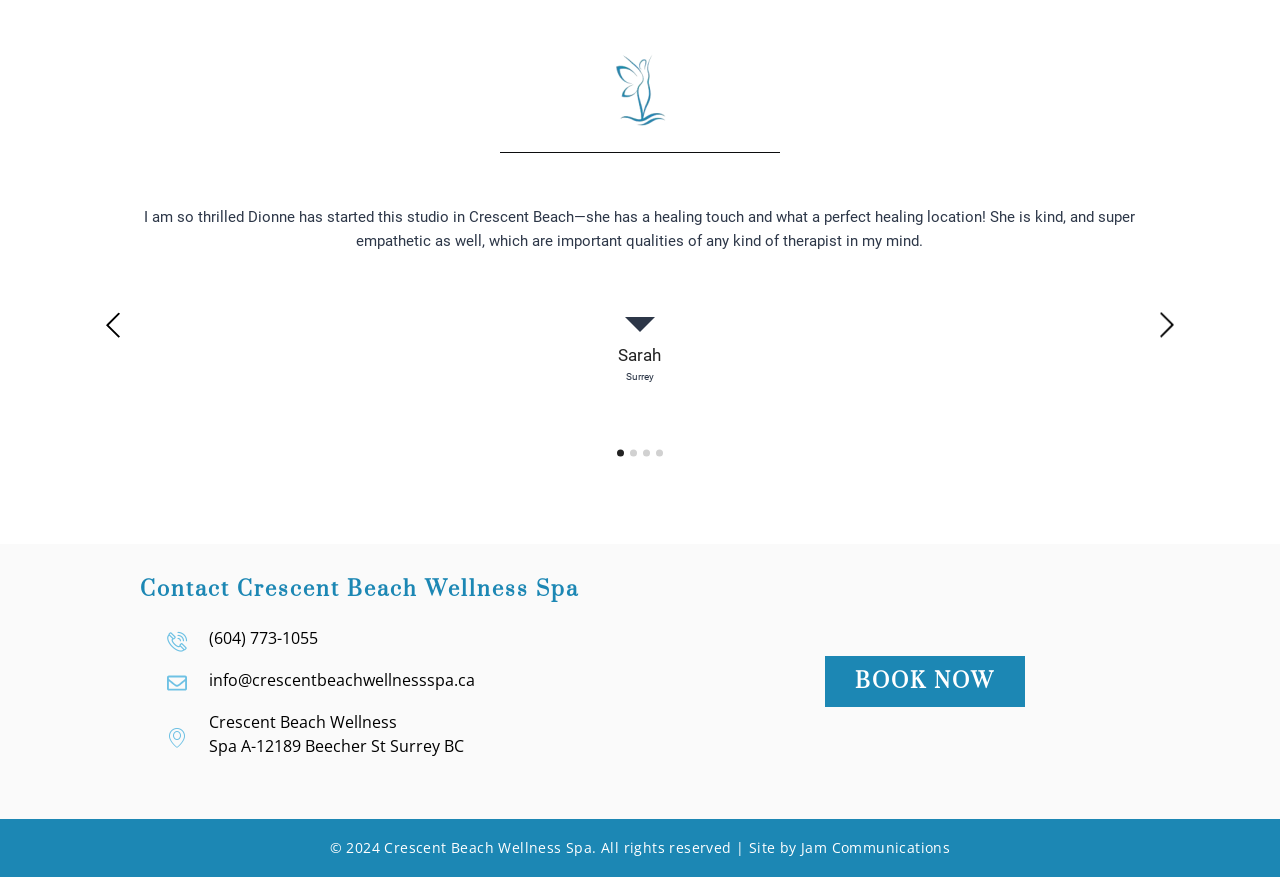What is the name of the wellness spa?
Give a single word or phrase as your answer by examining the image.

Crescent Beach Wellness Spa